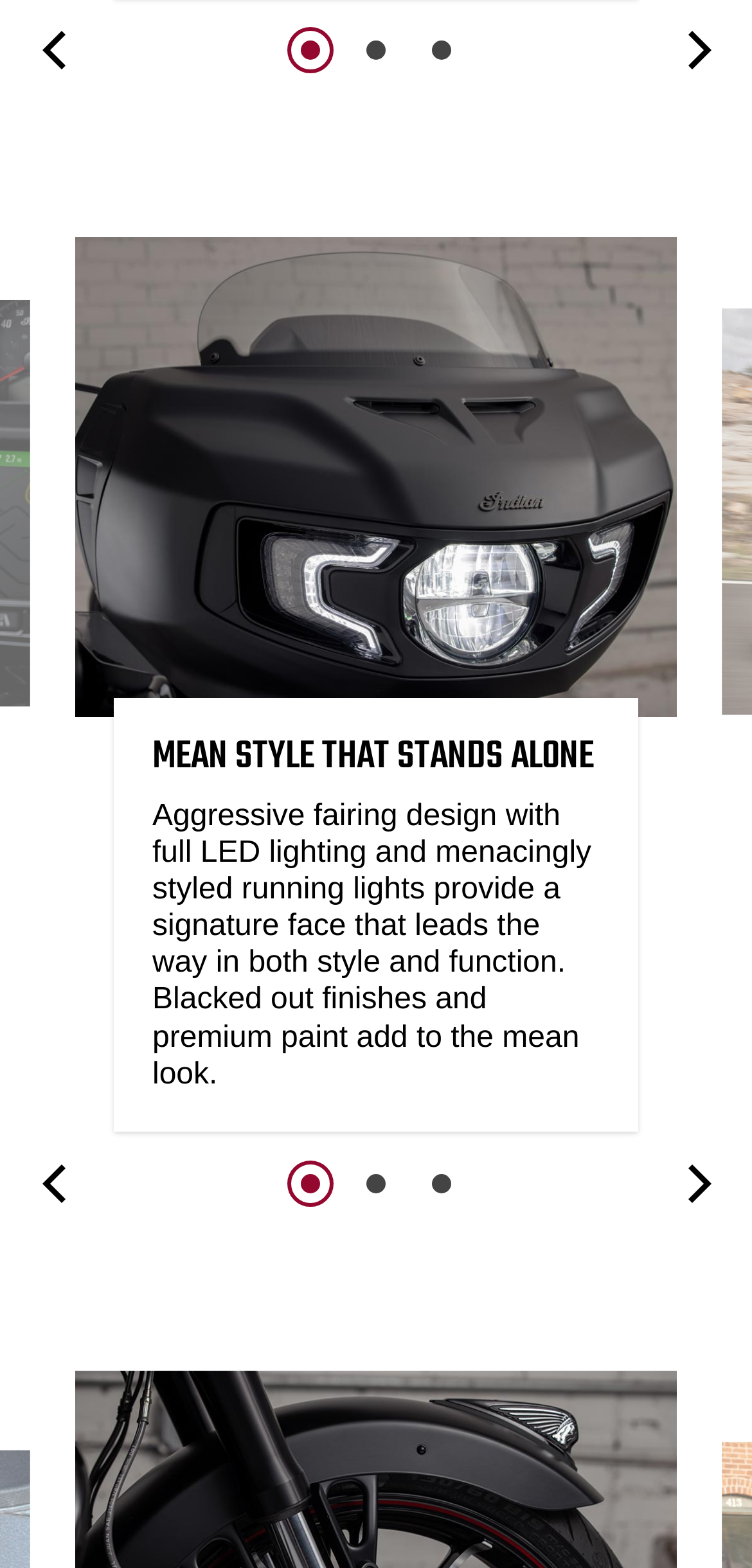How many images are there in the product description?
Please respond to the question with a detailed and informative answer.

There are two images in the product description, one with the option text and one with the heading 'MEAN STYLE THAT STANDS ALONE'.